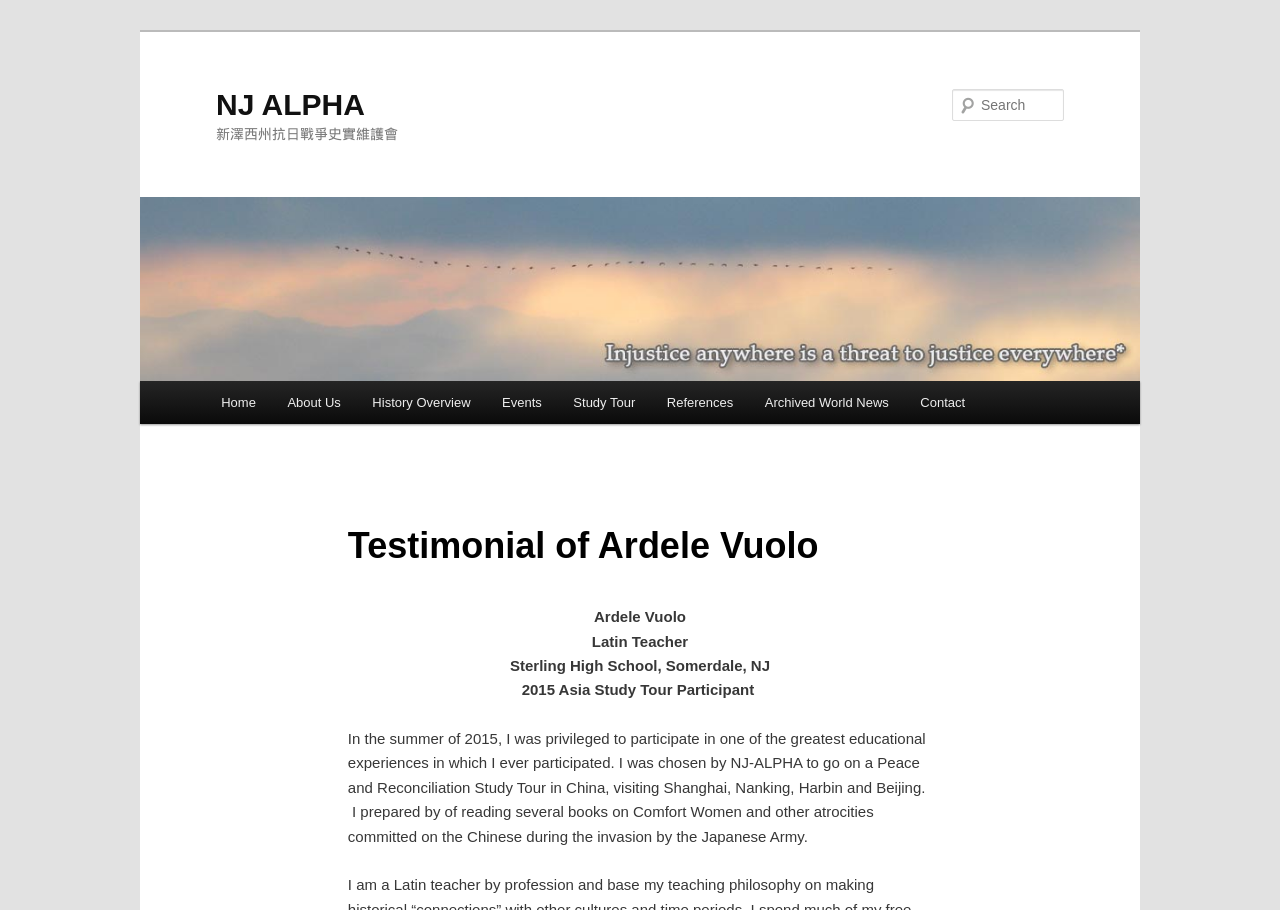What is the topic of the books Ardele Vuolo read in preparation for the study tour?
Please respond to the question thoroughly and include all relevant details.

The topic of the books Ardele Vuolo read in preparation for the study tour can be found in the static text element with the text 'I prepared by of reading several books on Comfort Women and other atrocities committed on the Chinese during the invasion by the Japanese Army' which is located below the heading element with the text 'Testimonial of Ardele Vuolo'.